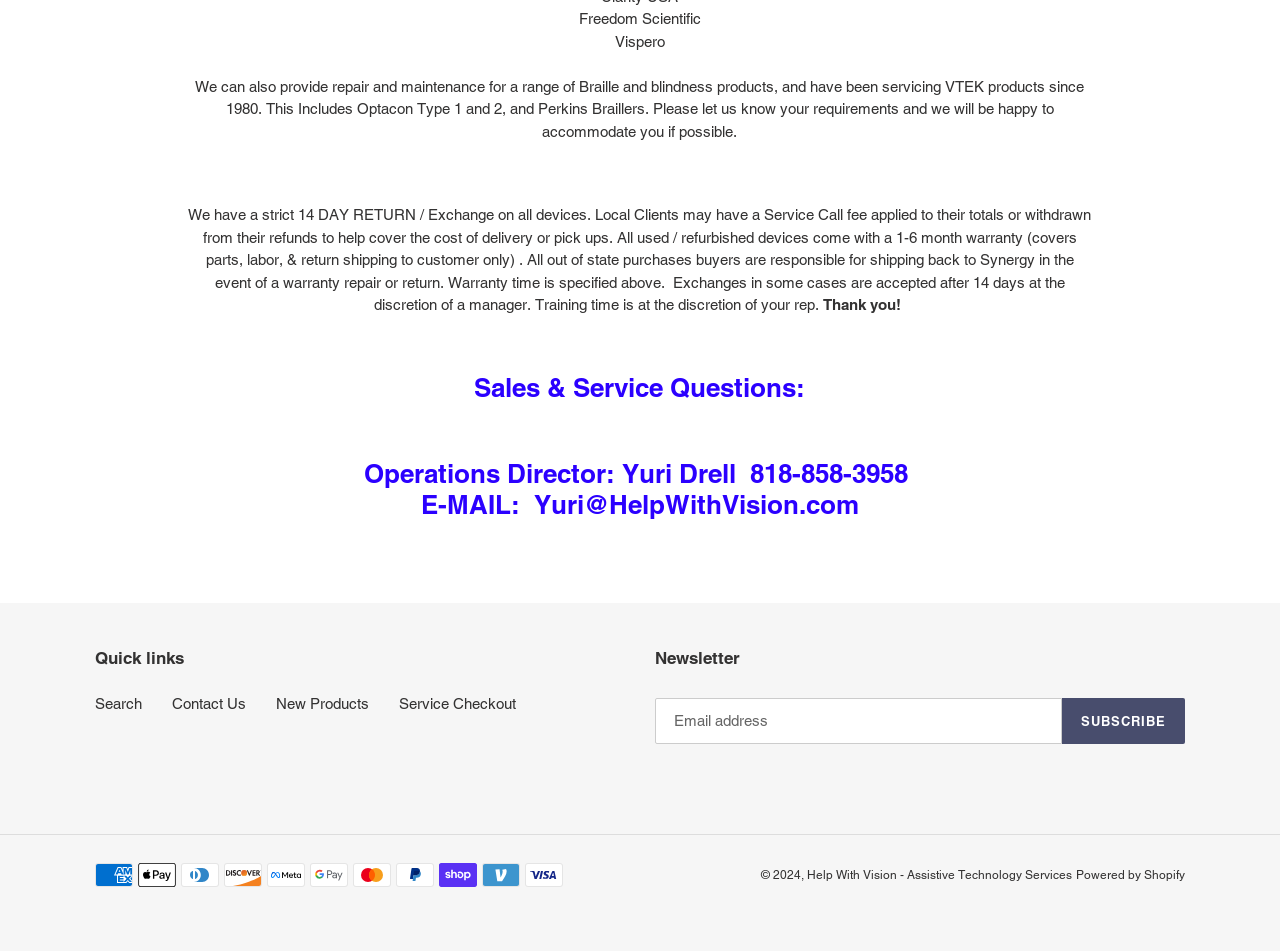Please look at the image and answer the question with a detailed explanation: What is the purpose of the 'Service Checkout' link?

The 'Service Checkout' link is likely used for customers to checkout and pay for services provided by the company, such as repair and maintenance for Braille and blindness products, as mentioned on the webpage.